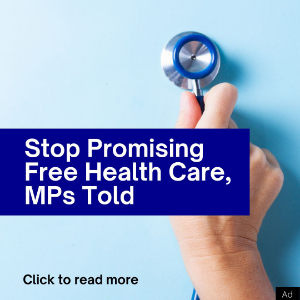Provide a single word or phrase answer to the question: 
What is the object being held in the hand?

A stethoscope